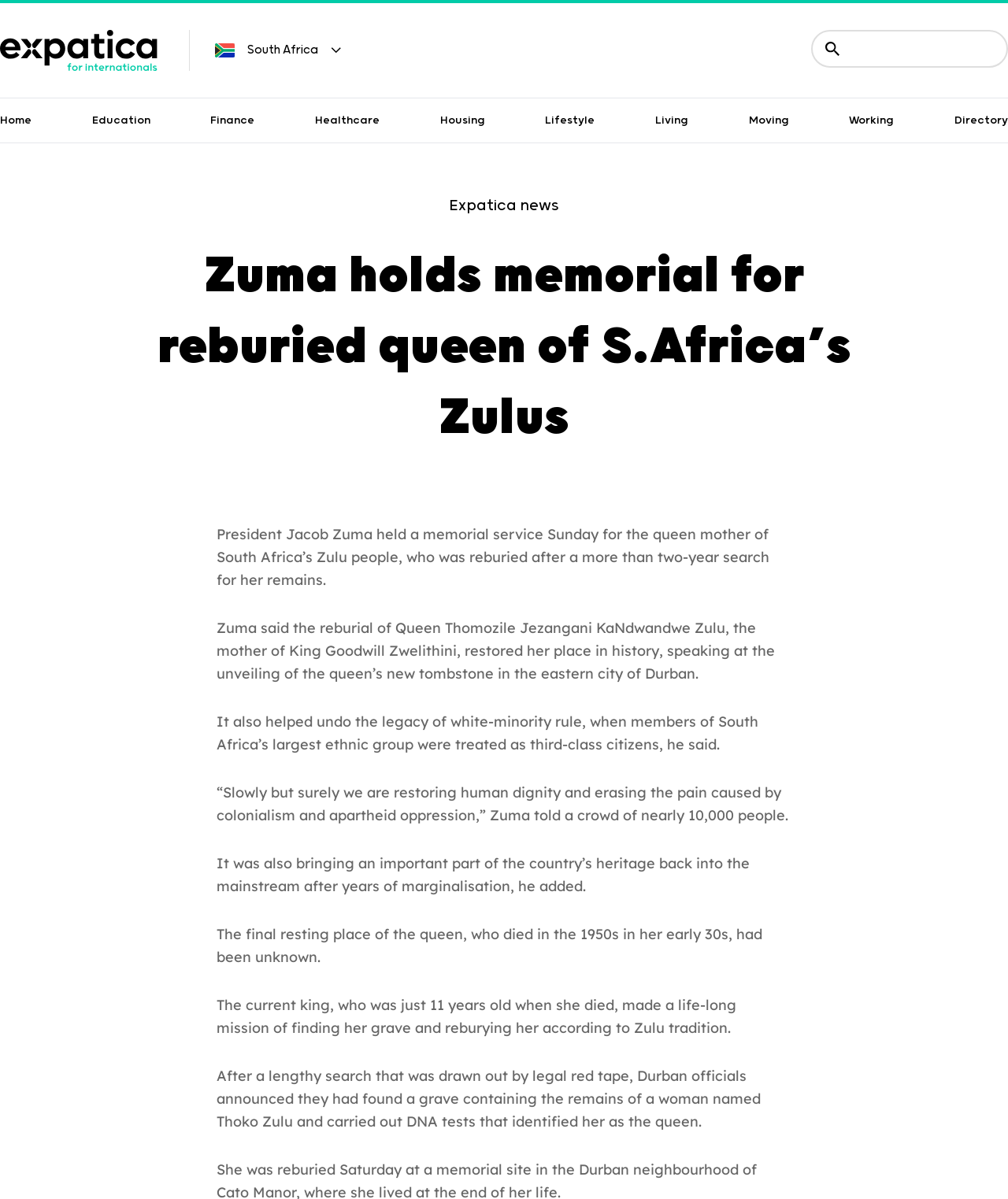Write a detailed summary of the webpage, including text, images, and layout.

The webpage is about an article discussing President Jacob Zuma's memorial service for the queen mother of South Africa's Zulu people. At the top left corner, there is a link to the Expatica homepage, accompanied by a small image. Next to it, a country flag image is displayed. The text "South Africa" is written nearby.

On the top right corner, a search button with a small image is located, followed by a search box where users can input keywords. Below the search box, there is a navigation menu with links to various categories, including Home, Education, Finance, Healthcare, Housing, Lifestyle, Living, Moving, Working, and Directory.

The main content of the article is divided into several paragraphs, starting with a heading that reads "Zuma holds memorial for reburied queen of S.Africa’s Zulus". The article describes the memorial service held by President Zuma for the queen mother, who was reburied after a two-year search for her remains. The paragraphs provide details about the queen's reburial, its significance, and the president's speech at the event.

There are no images within the article itself, but the country flag image and the Expatica homepage image are present at the top of the page.